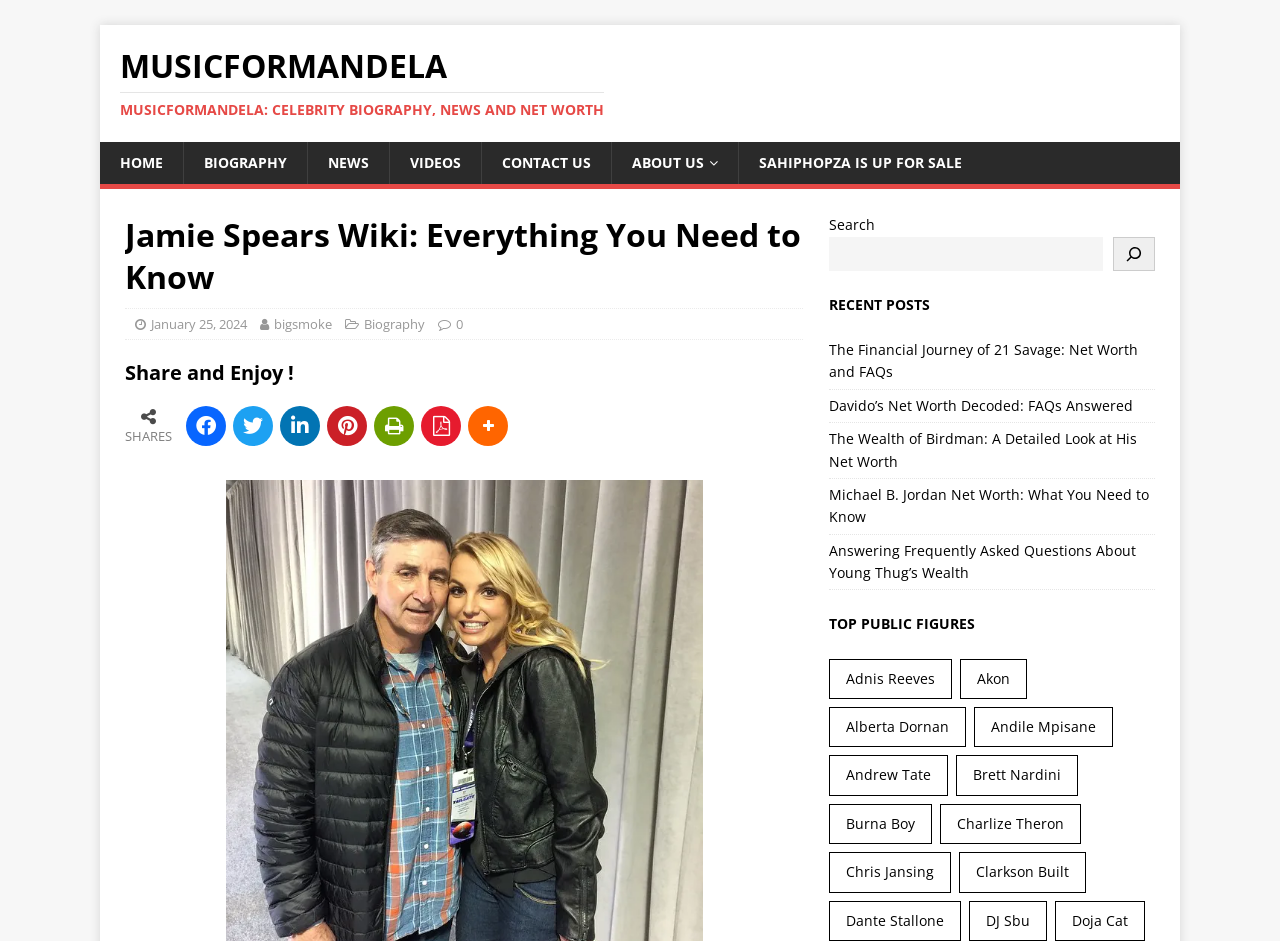What is the function of the social media sharing icons?
Based on the image, give a one-word or short phrase answer.

To share content